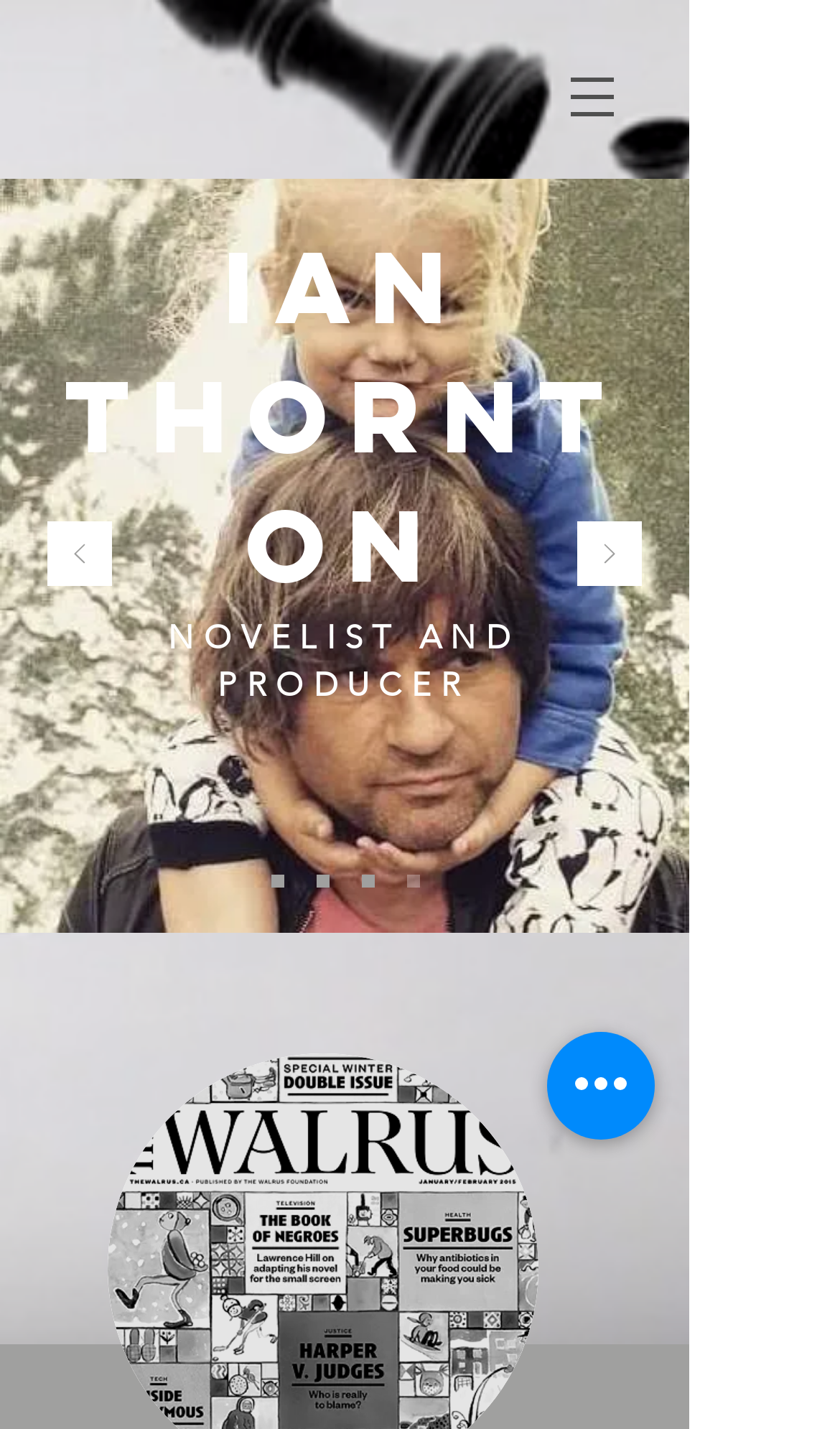How many slides are available?
Provide an in-depth answer to the question, covering all aspects.

I counted the number of links under the navigation 'Slides' which are 'Slide 1', 'Slide 4', 'Slide 2', and 'Slide 3', indicating that there are 4 slides available.